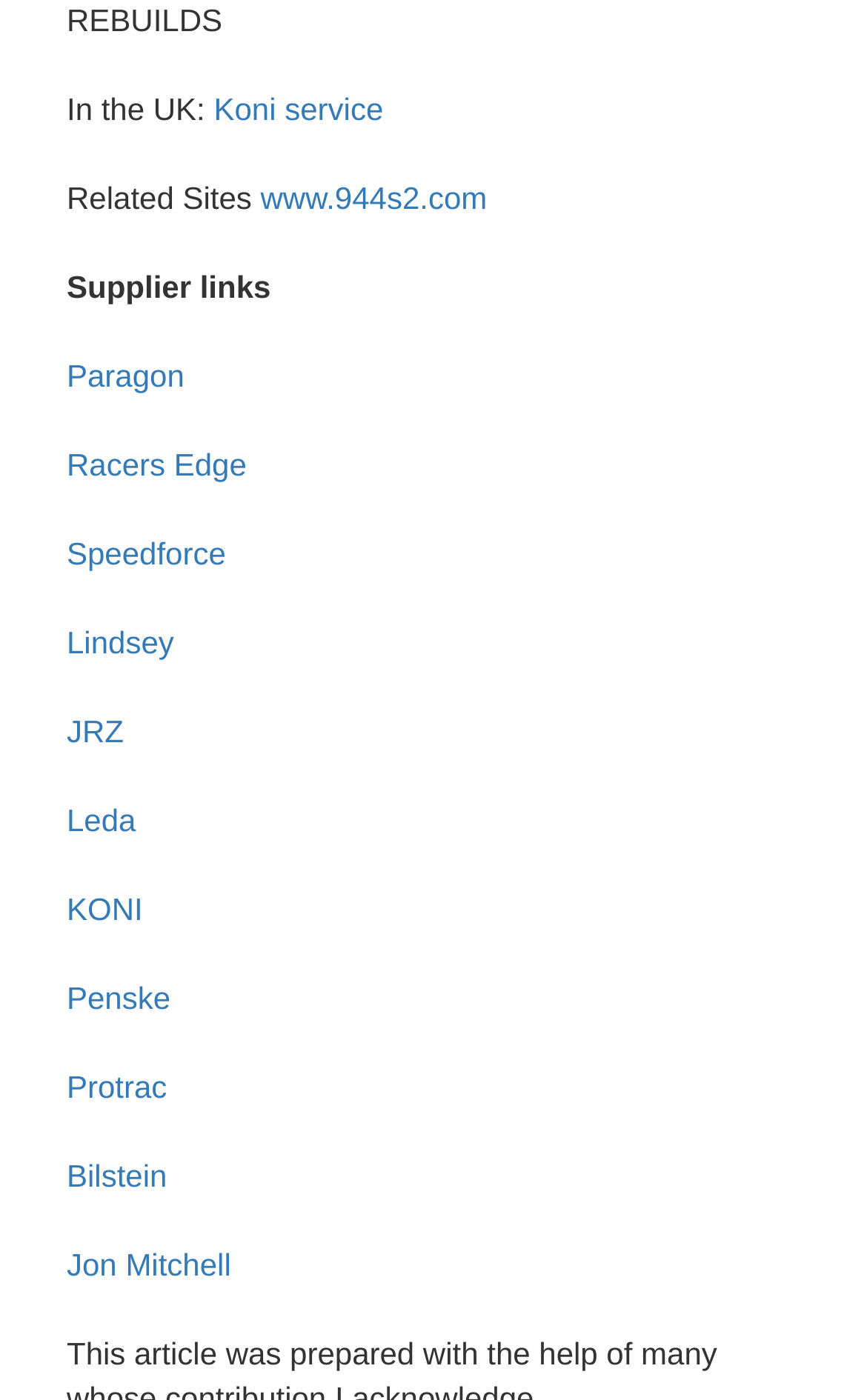Please give a succinct answer using a single word or phrase:
What is the main category of links on this webpage?

Supplier links